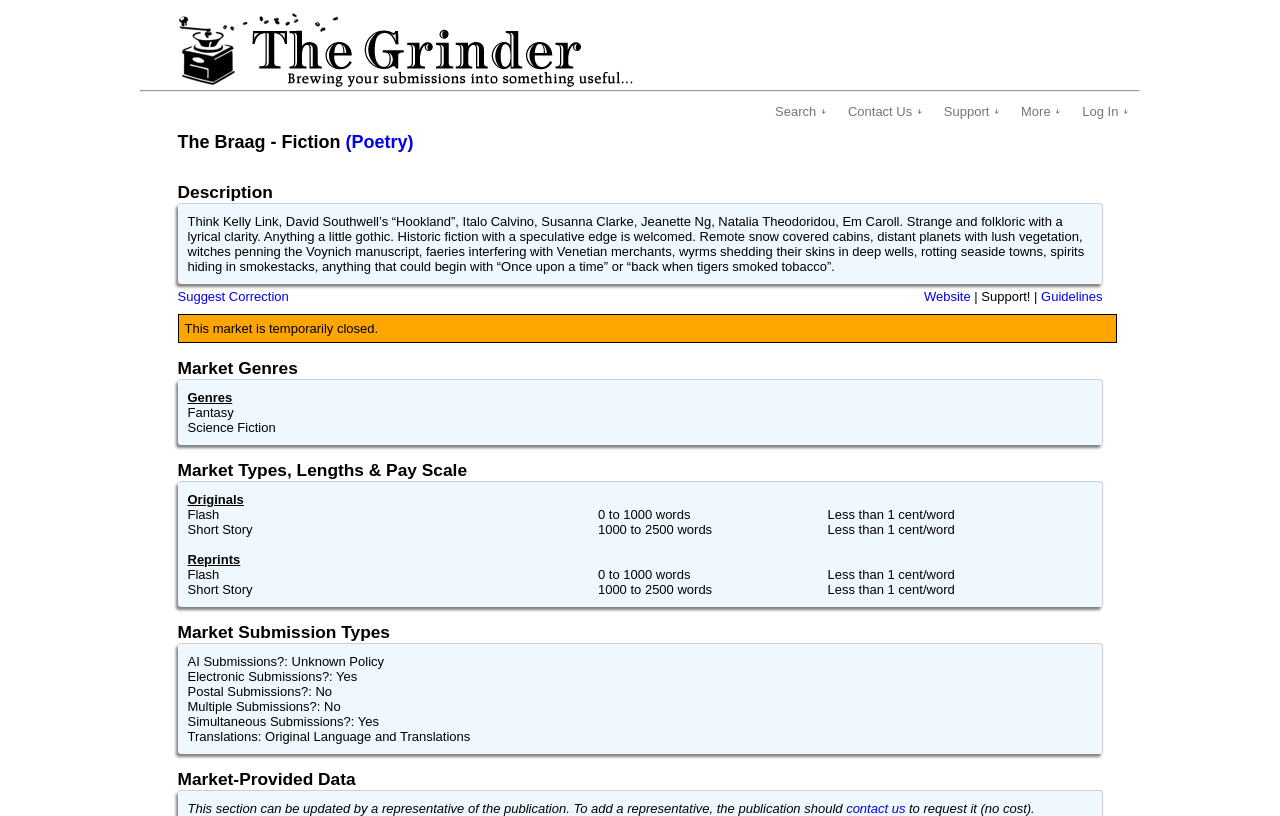Could you find the bounding box coordinates of the clickable area to complete this instruction: "Read the guidelines"?

[0.813, 0.355, 0.861, 0.373]